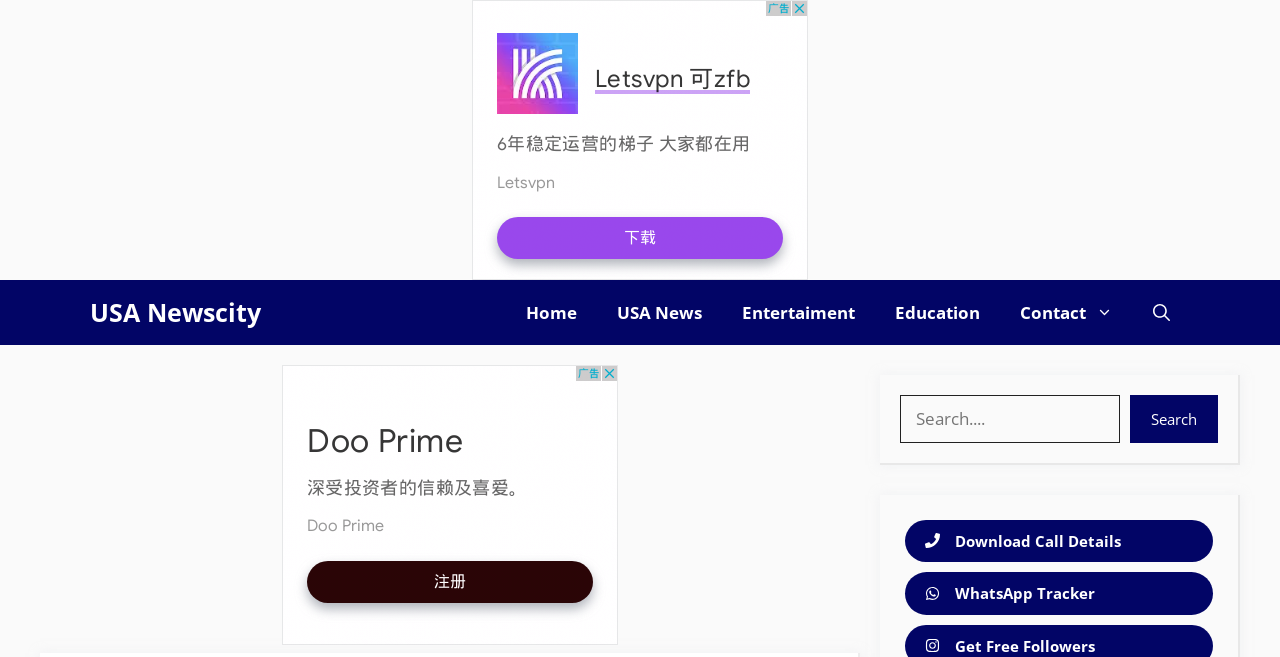Please specify the bounding box coordinates of the region to click in order to perform the following instruction: "Click on the USA Newscity link".

[0.07, 0.426, 0.204, 0.525]